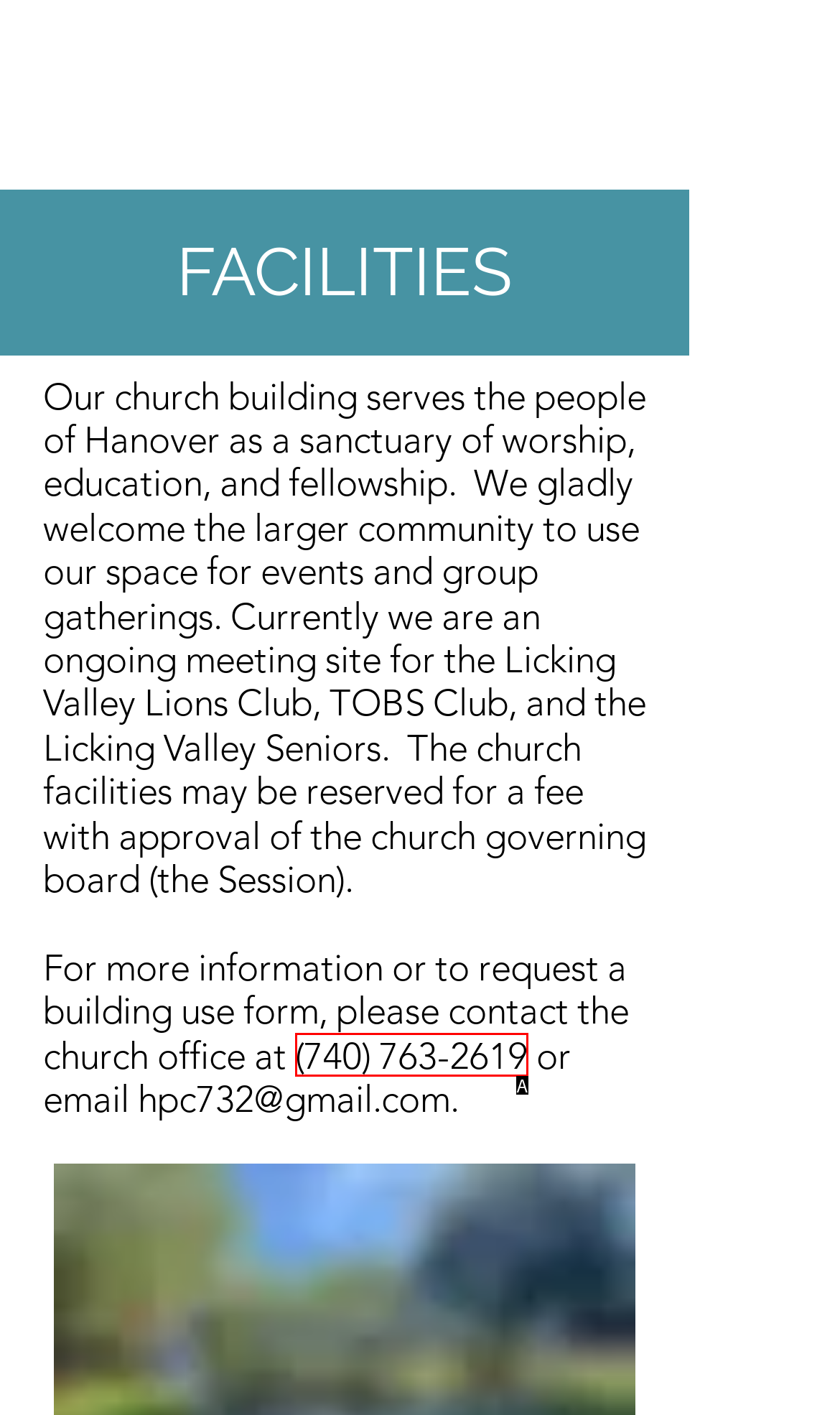Determine which option aligns with the description: (740) 763-2619. Provide the letter of the chosen option directly.

A